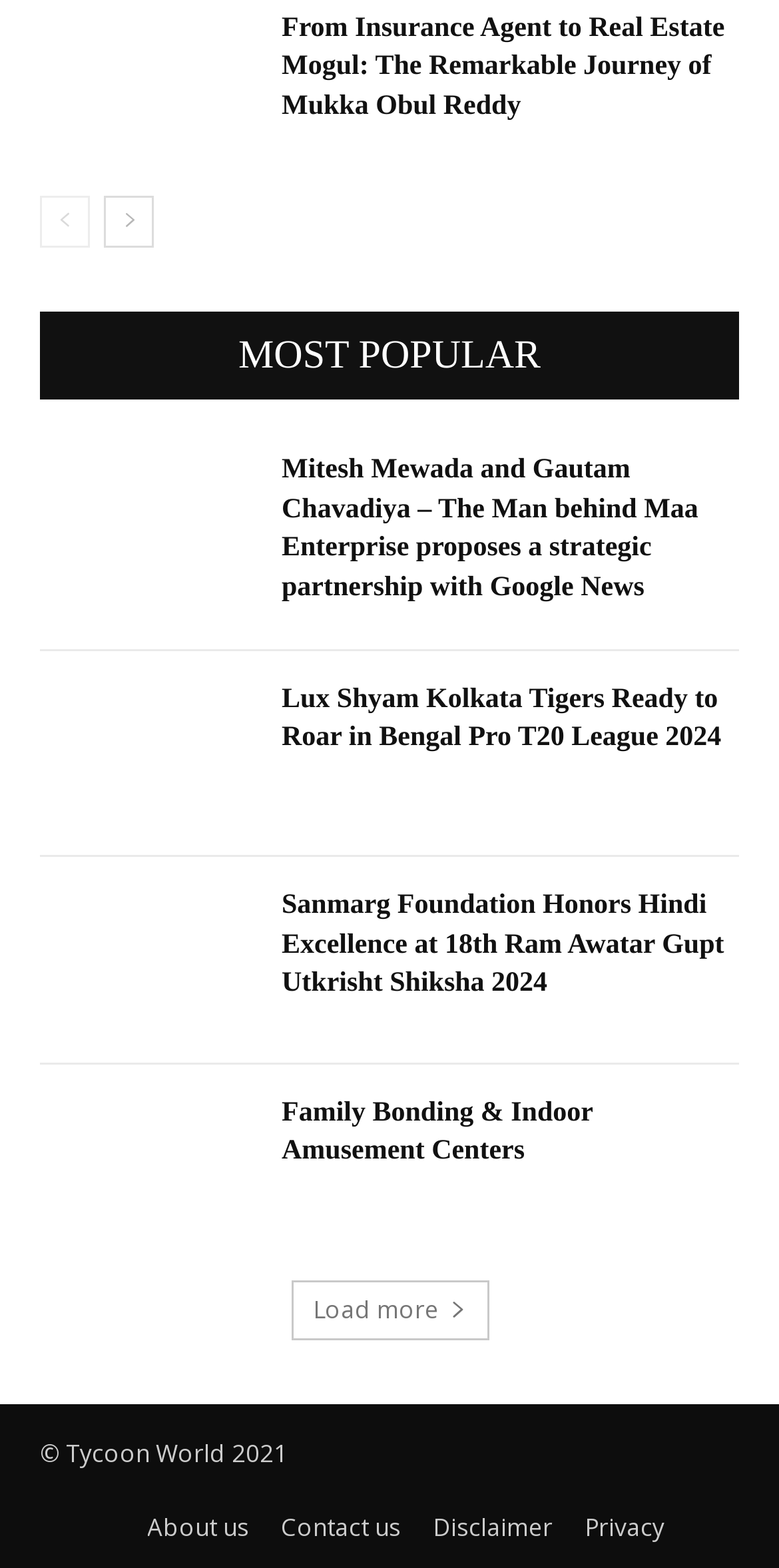Can you pinpoint the bounding box coordinates for the clickable element required for this instruction: "Read the article about Mukka Obul Reddy"? The coordinates should be four float numbers between 0 and 1, i.e., [left, top, right, bottom].

[0.362, 0.006, 0.949, 0.081]